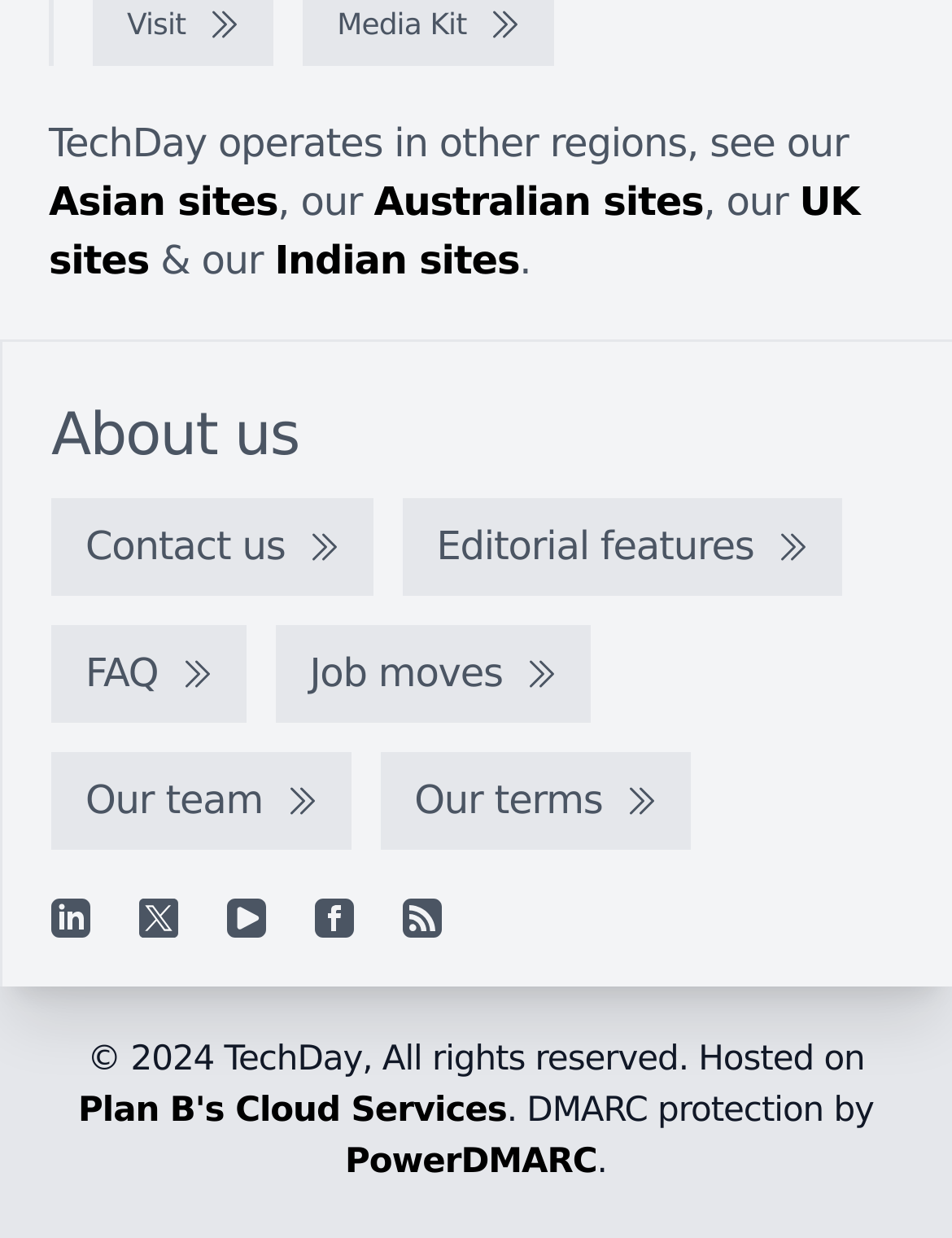How many social media links are available?
Use the image to answer the question with a single word or phrase.

5